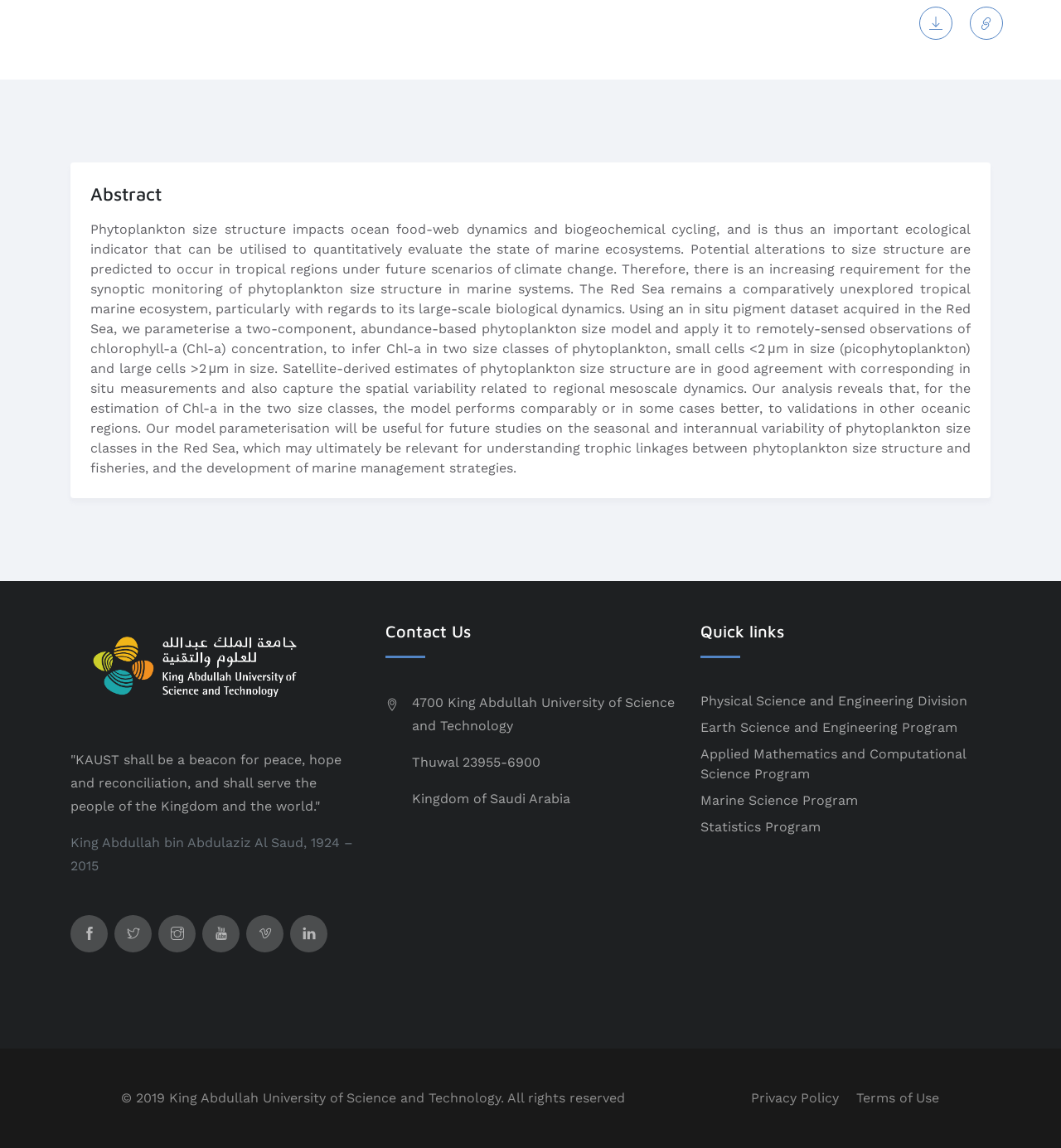Using the description "Statistics Program", predict the bounding box of the relevant HTML element.

[0.66, 0.713, 0.773, 0.727]